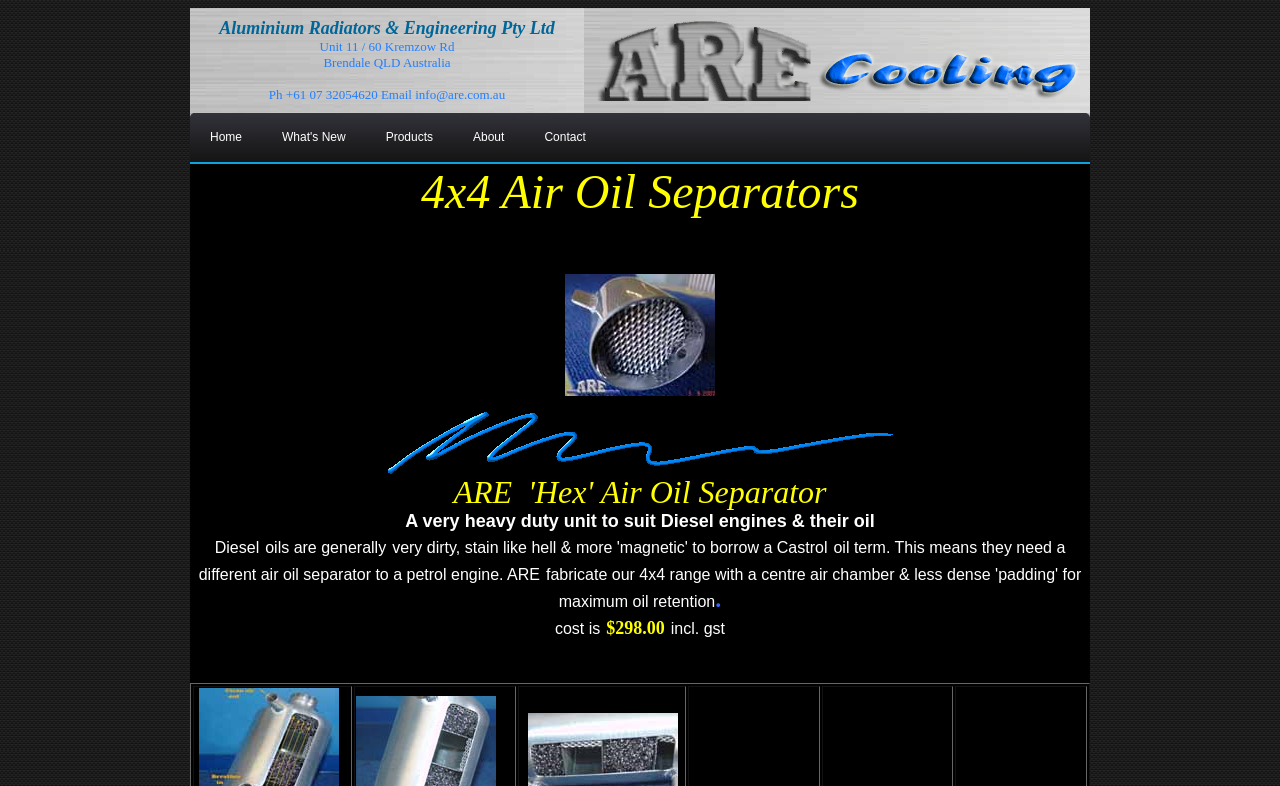Find the bounding box coordinates for the UI element that matches this description: "Contact".

[0.41, 0.144, 0.473, 0.206]